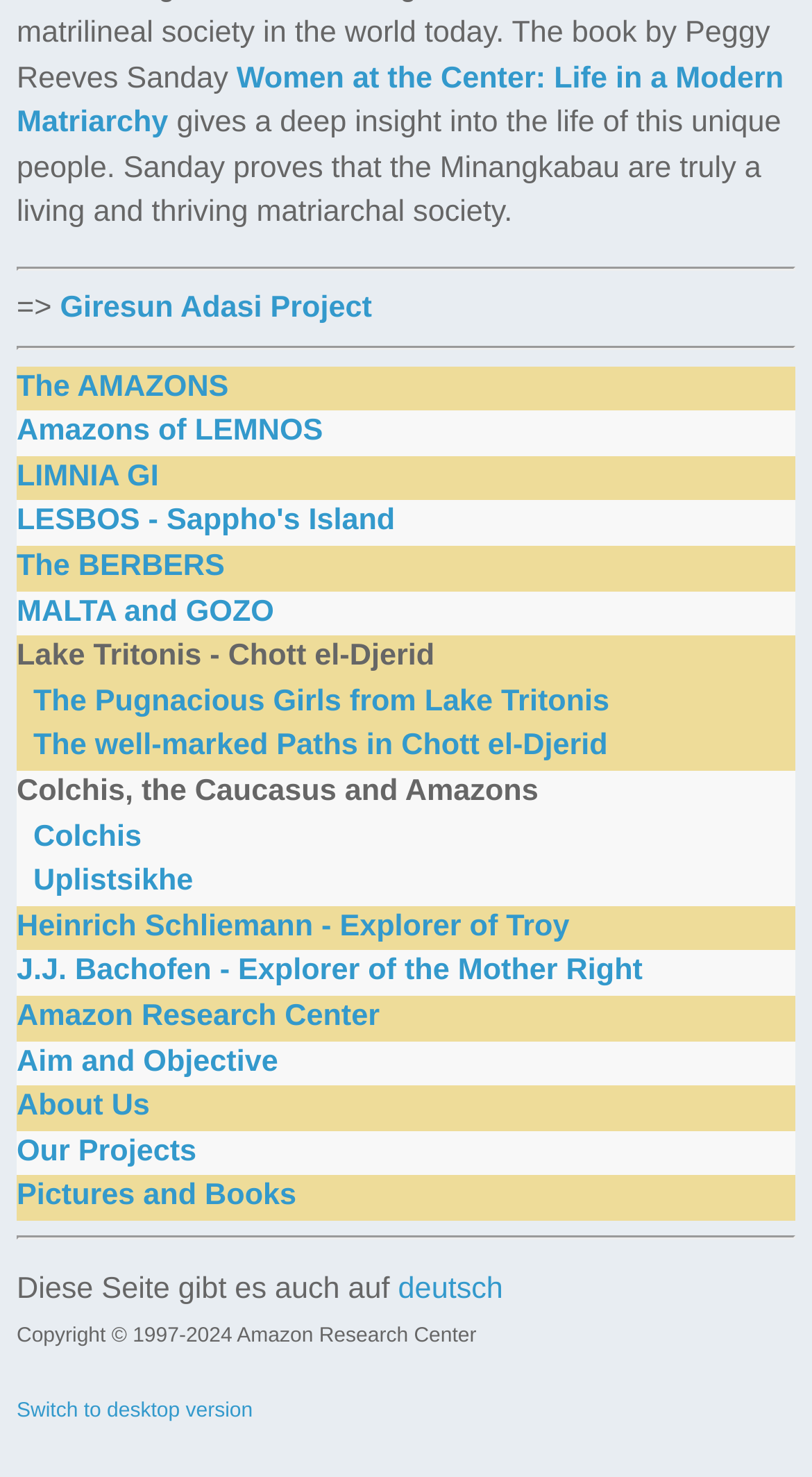Find the bounding box of the web element that fits this description: "Amazon Research Center".

[0.021, 0.677, 0.468, 0.699]